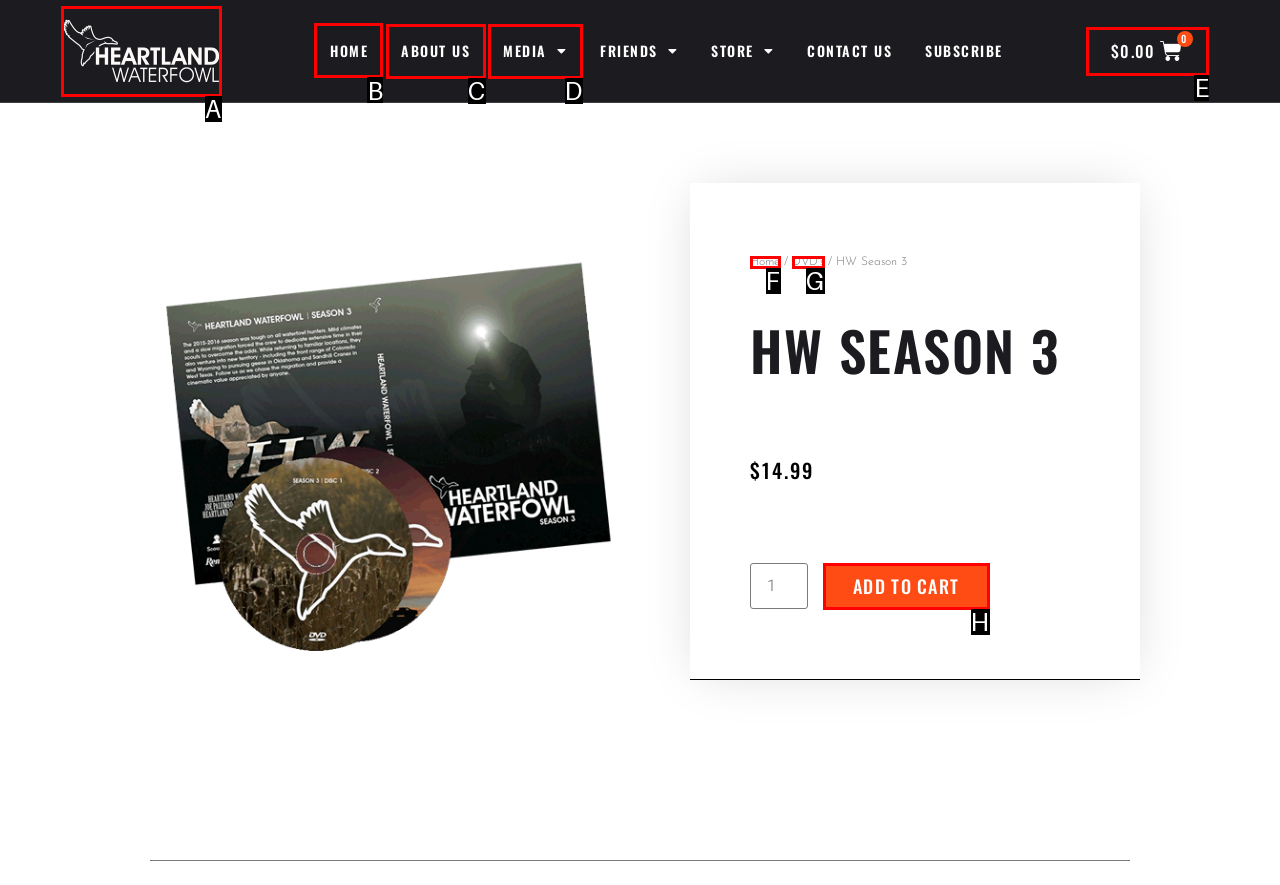Indicate the UI element to click to perform the task: read the latest articles. Reply with the letter corresponding to the chosen element.

None